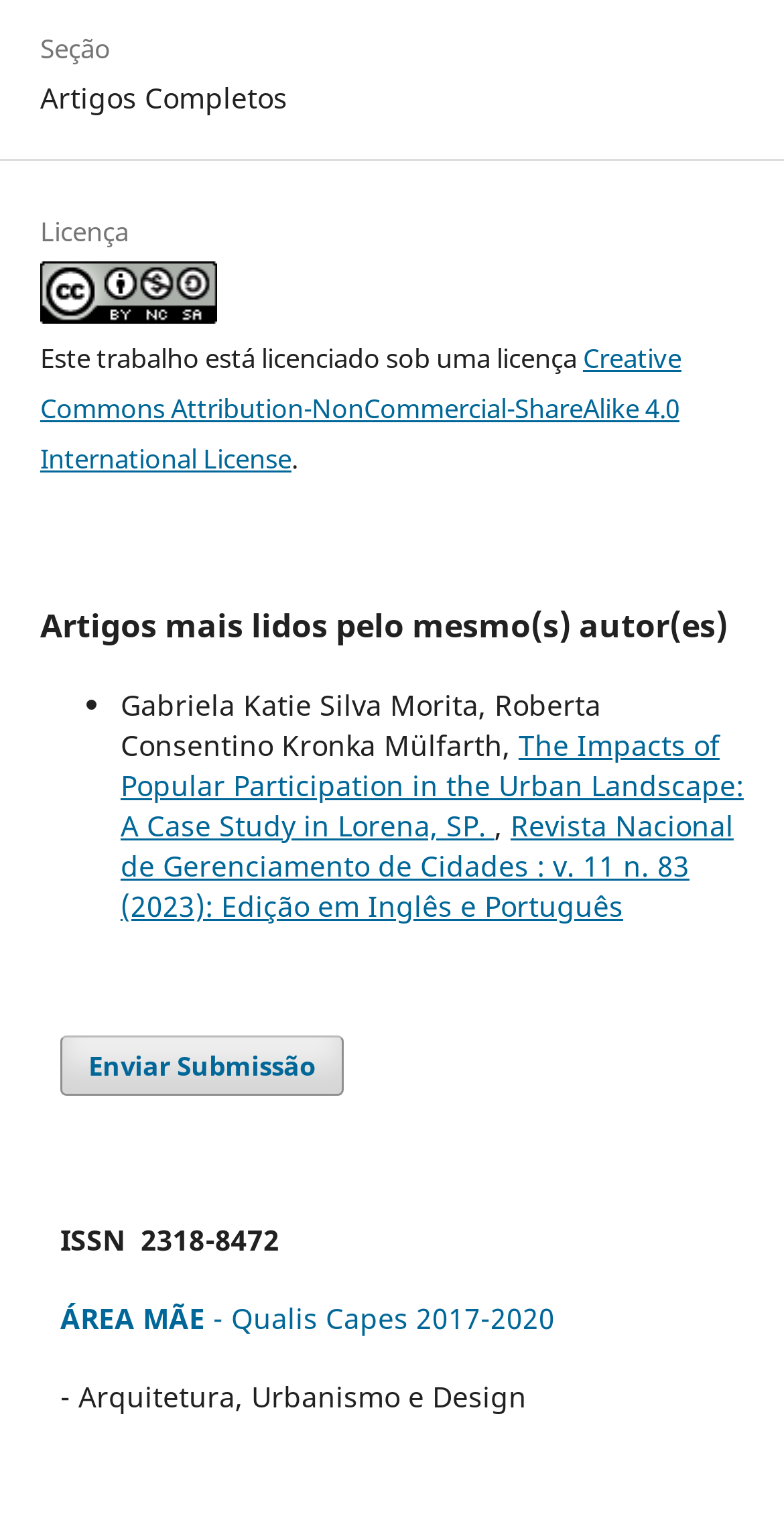Using the element description: "Enviar Submissão", determine the bounding box coordinates for the specified UI element. The coordinates should be four float numbers between 0 and 1, [left, top, right, bottom].

[0.077, 0.684, 0.439, 0.724]